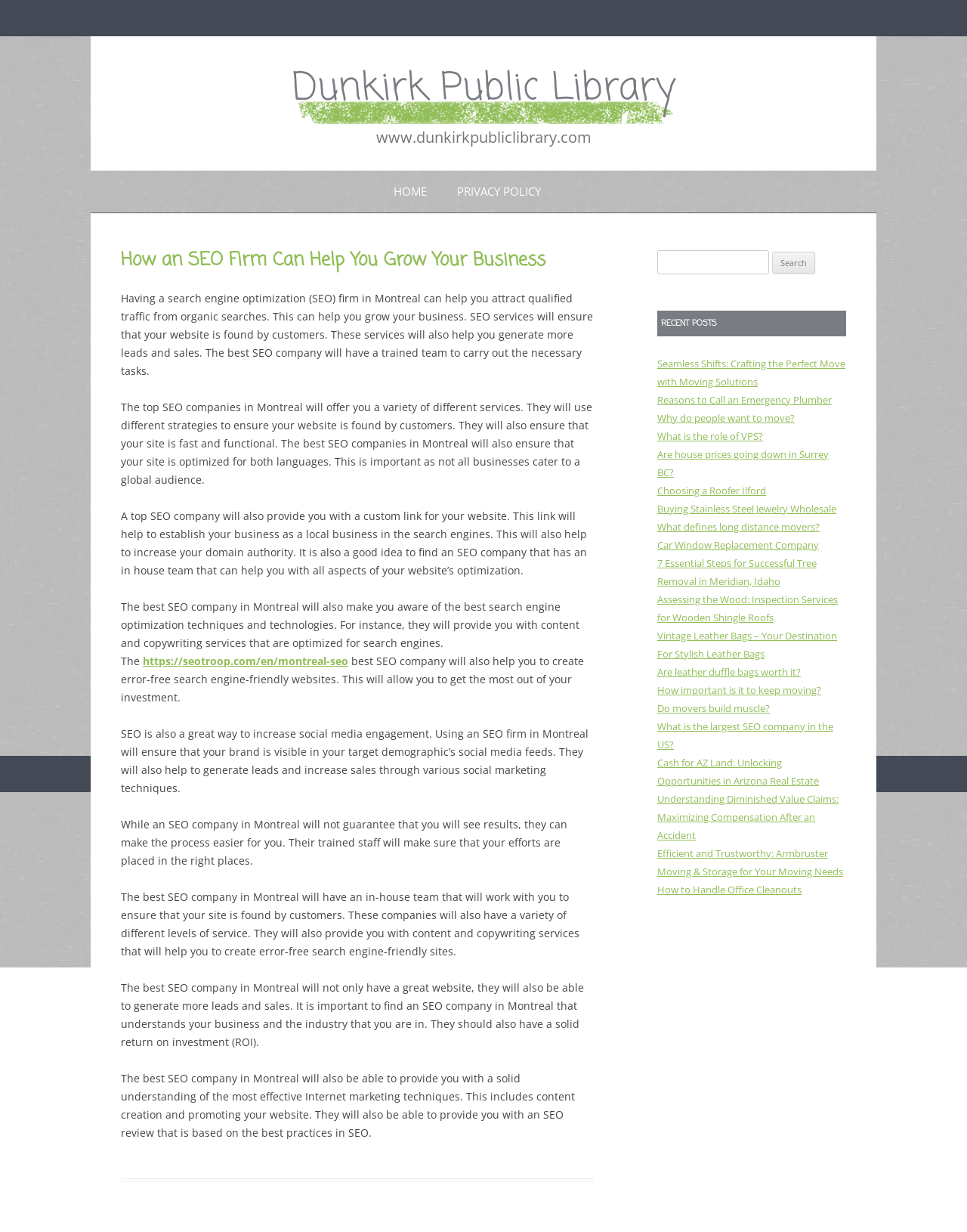Determine the bounding box coordinates of the region that needs to be clicked to achieve the task: "Click on the 'HOME' link".

[0.407, 0.139, 0.441, 0.173]